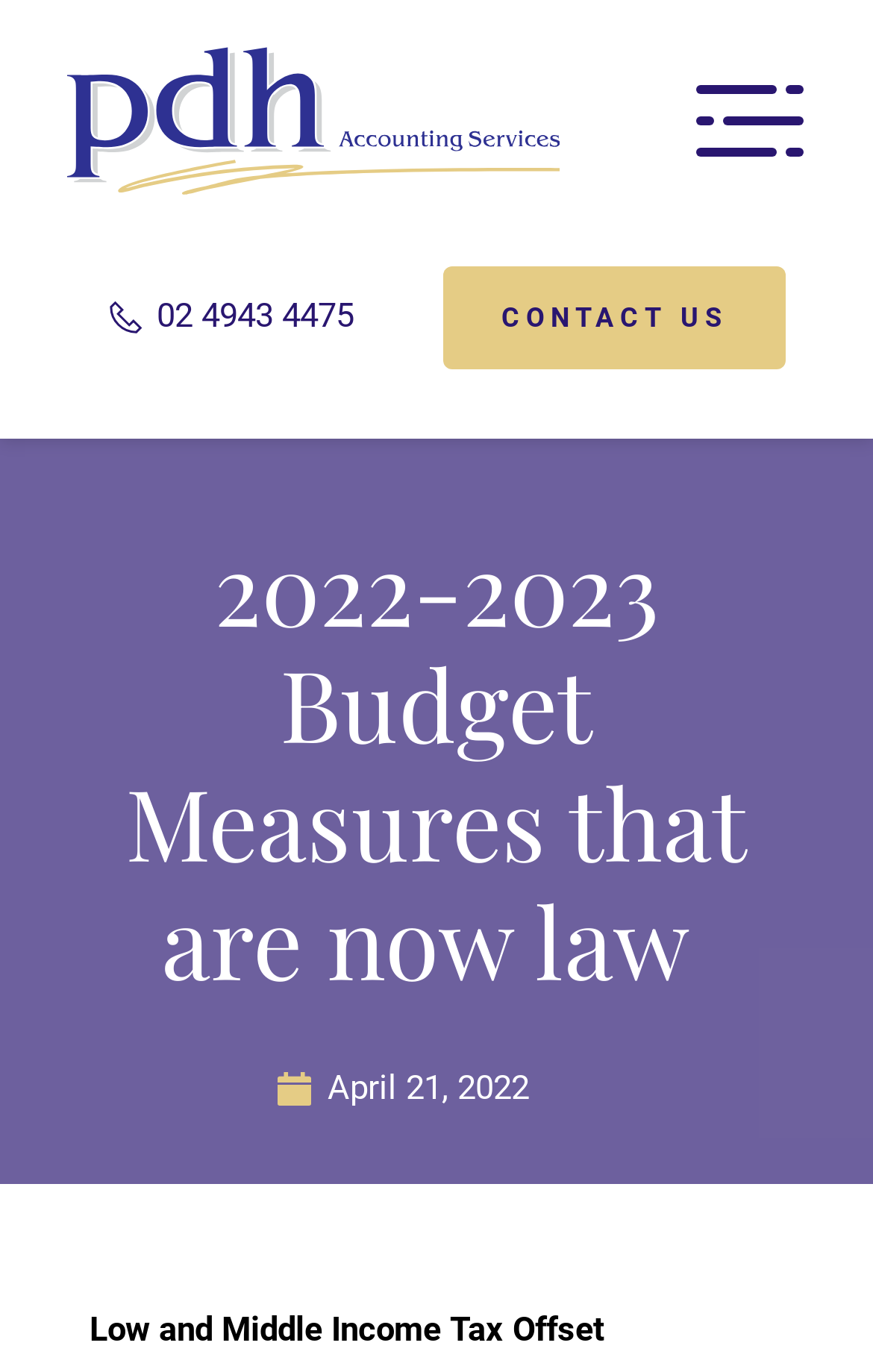Provide a one-word or short-phrase response to the question:
What is the topic of the article?

Low and Middle Income Tax Offset